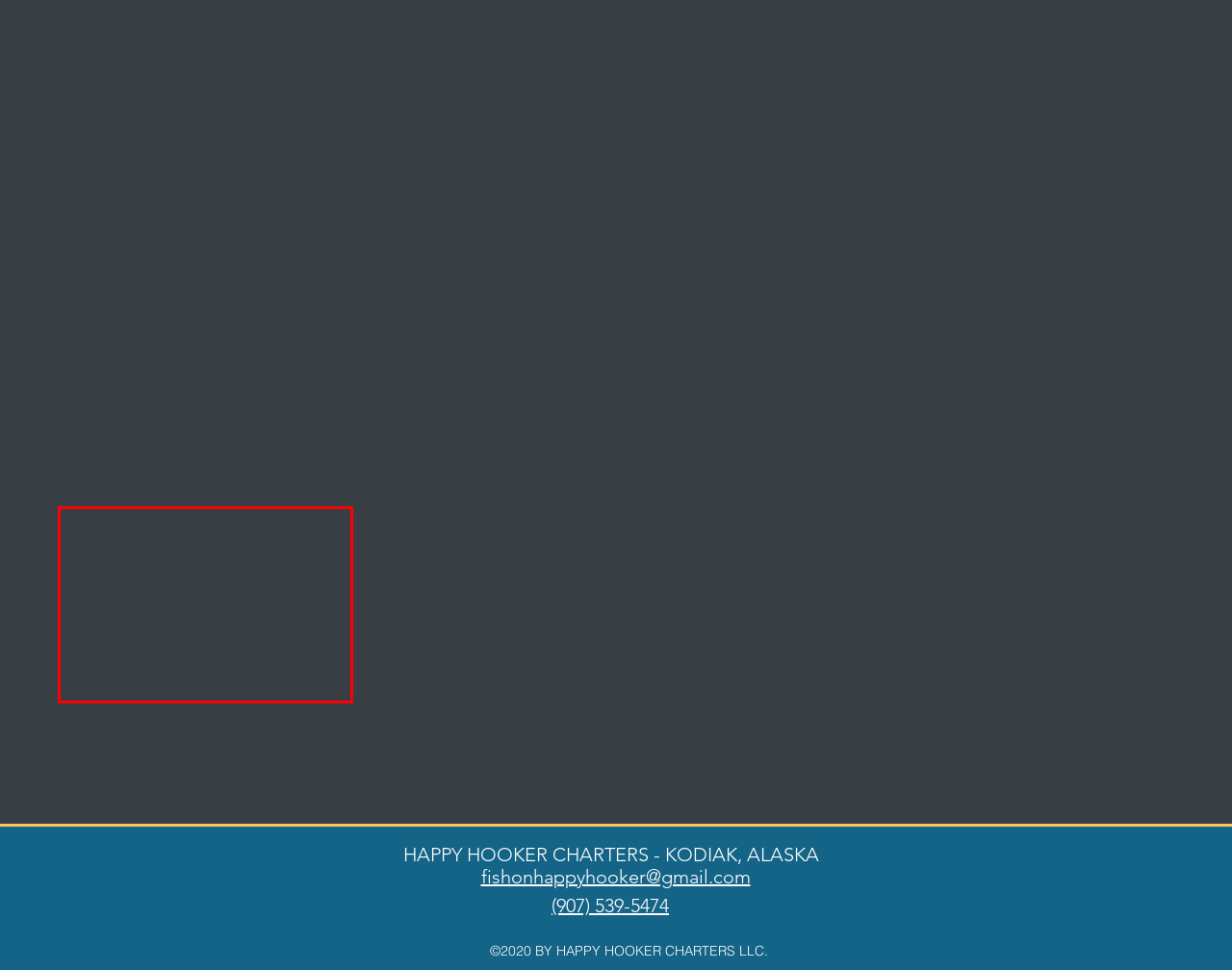Locate the red bounding box in the provided webpage screenshot and use OCR to determine the text content inside it.

We invite you to have the experience of a lifetime. Explore new and wild frontiers in comfort with our Alaskan Cruise package. This trip is for adventurous souls who are looking for an amazing experience, sailing through pristine waterways and exploring whole new worlds. Get on board and have the time of your life!